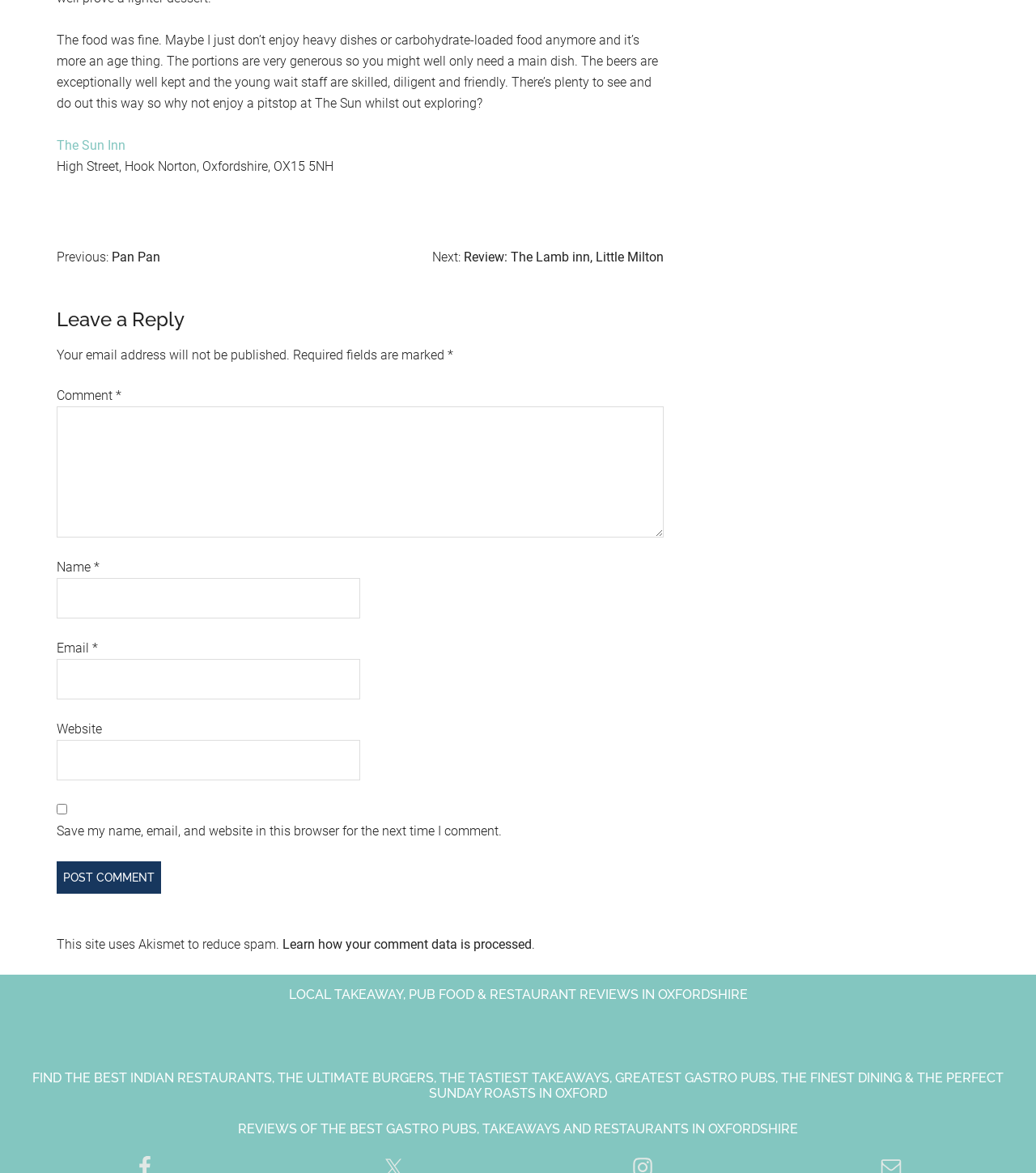Predict the bounding box coordinates of the UI element that matches this description: "The Sun Inn". The coordinates should be in the format [left, top, right, bottom] with each value between 0 and 1.

[0.055, 0.118, 0.121, 0.131]